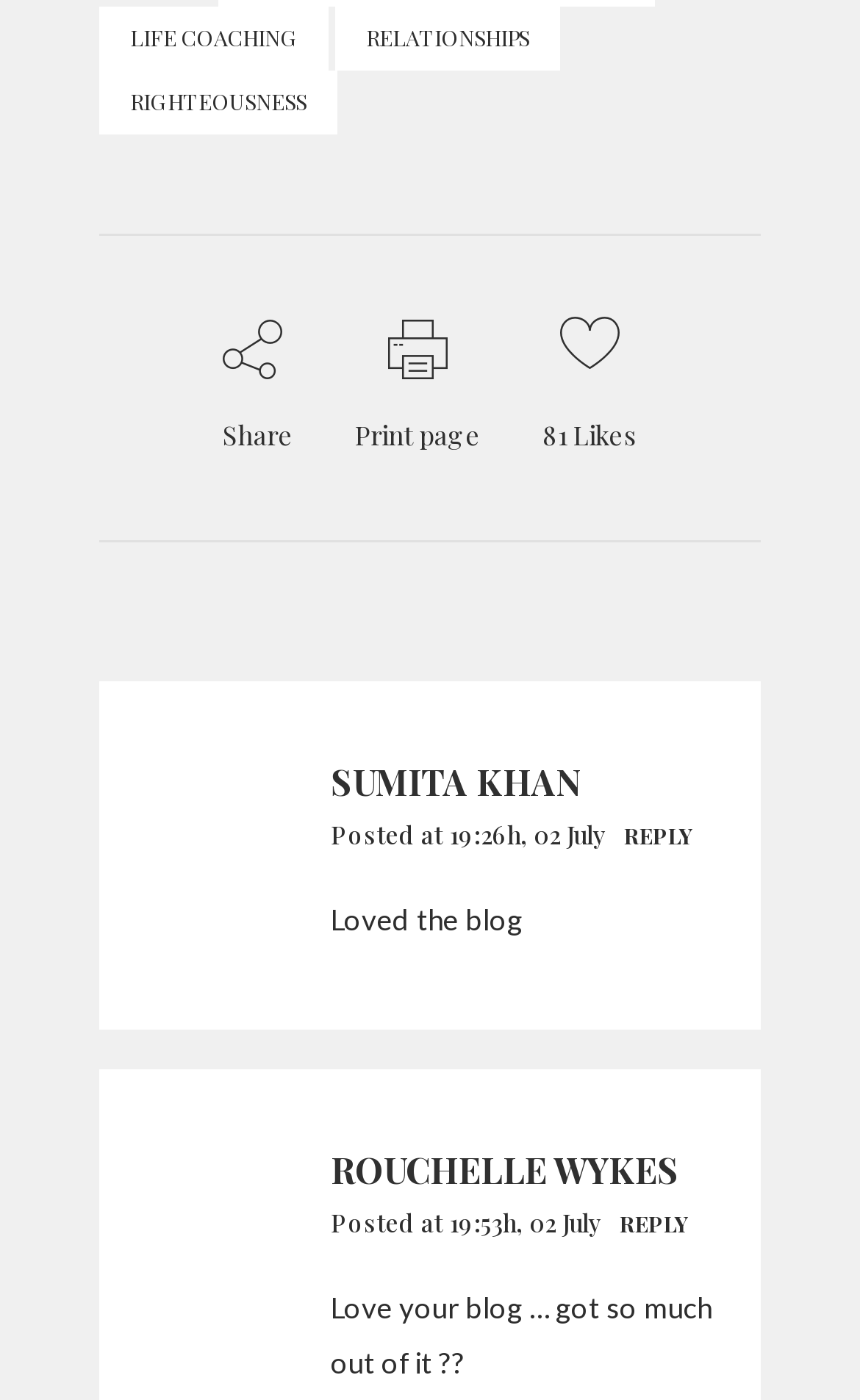What is the topic of the blog post?
Offer a detailed and exhaustive answer to the question.

The topic of the blog post can be inferred from the link element 'LIFE COACHING' which is located at the top of the webpage, suggesting that the blog post is related to life coaching.